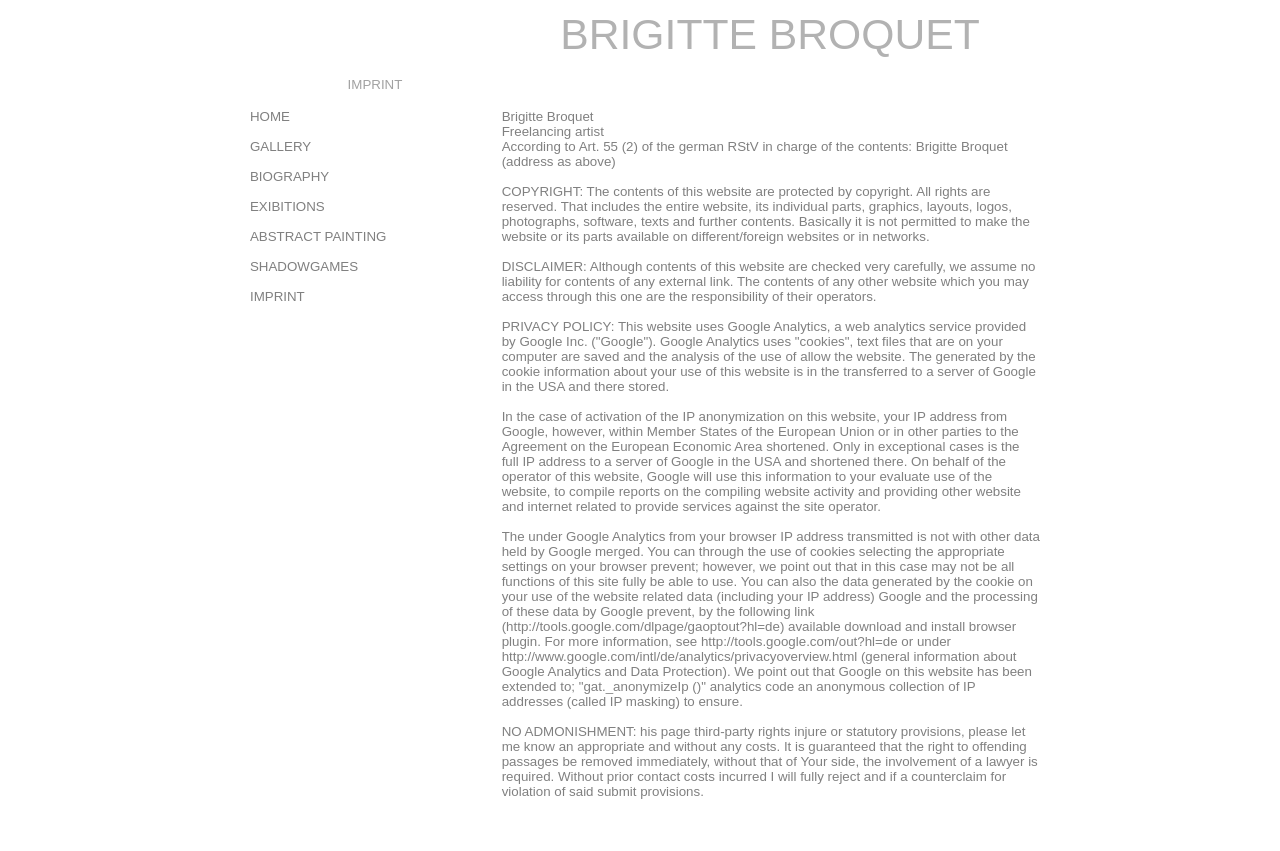Find the bounding box coordinates for the area you need to click to carry out the instruction: "Click BIOGRAPHY". The coordinates should be four float numbers between 0 and 1, indicated as [left, top, right, bottom].

[0.195, 0.199, 0.257, 0.216]